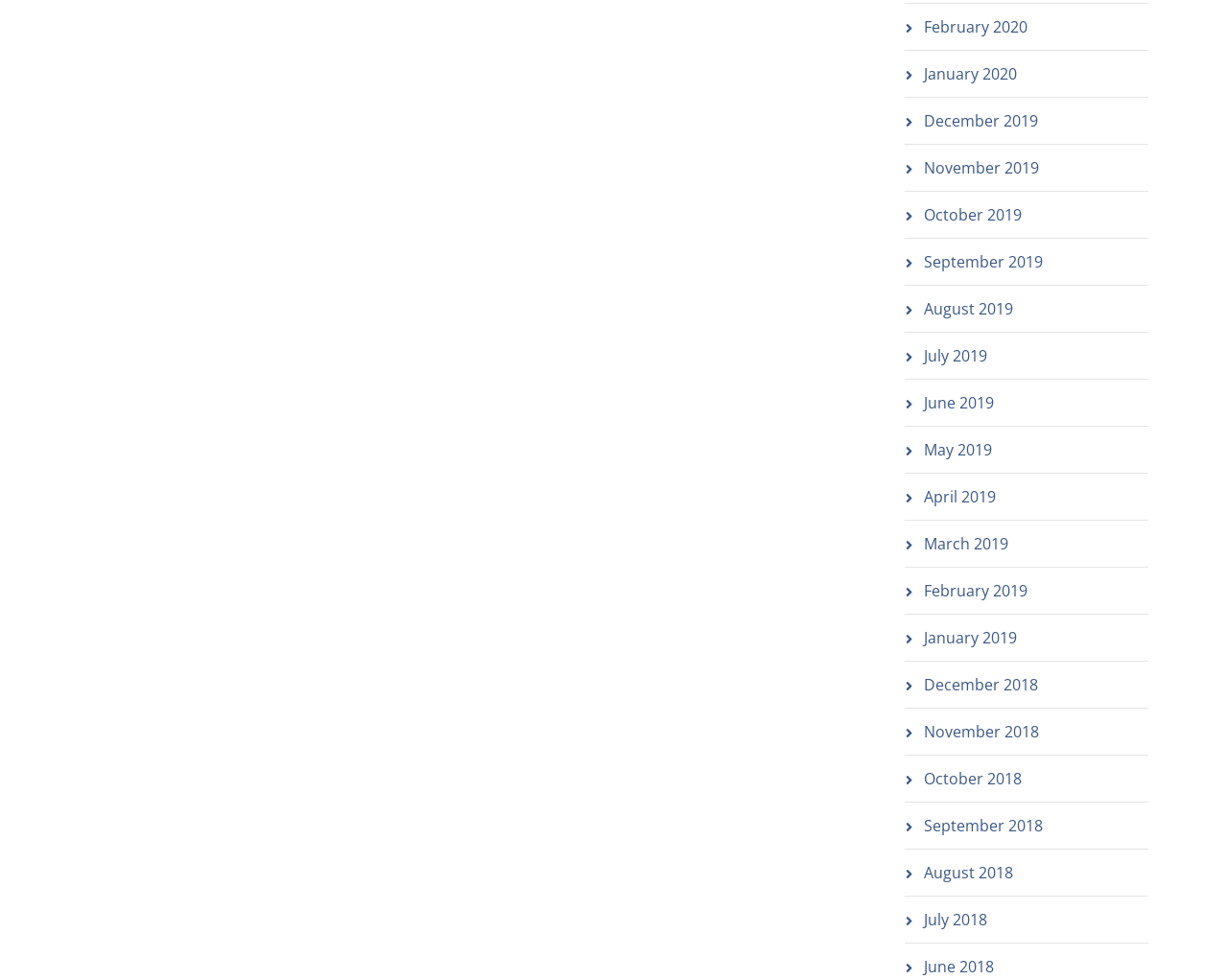From the given element description: "August 2019", find the bounding box for the UI element. Provide the coordinates as four float numbers between 0 and 1, in the order [left, top, right, bottom].

[0.752, 0.304, 0.825, 0.326]